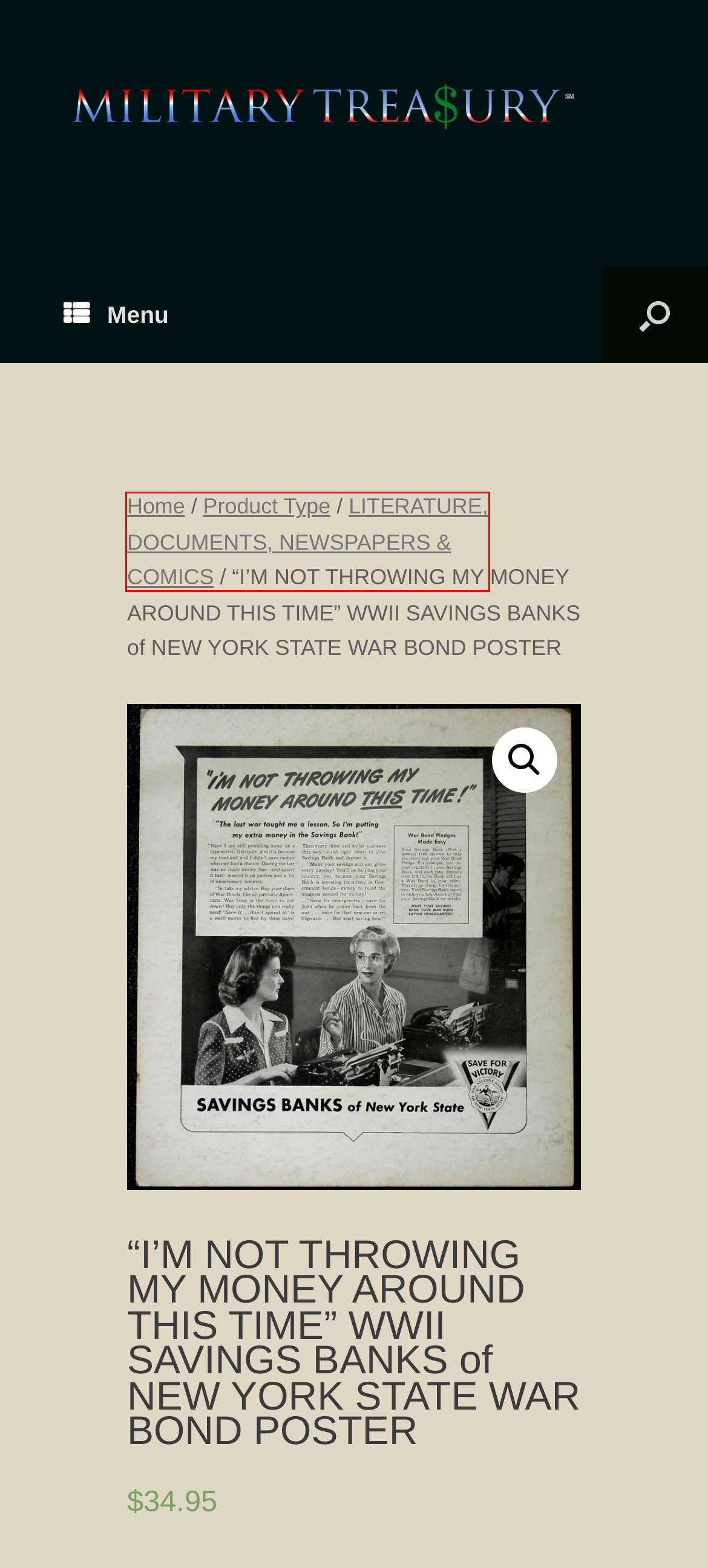You are provided with a screenshot of a webpage that includes a red rectangle bounding box. Please choose the most appropriate webpage description that matches the new webpage after clicking the element within the red bounding box. Here are the candidates:
A. USA 1900 to 2015 – Military Treasury
B. STOCKS & BONDS – Military Treasury
C. Military Treasury – Military Currency, Coins, Tokens and More
D. LITERATURE, DOCUMENTS, NEWSPAPERS & COMICS – Military Treasury
E. BELGIAN CONGO FIRST TIME EVER ISSUED SILVER 50 FRANCS COIN of 1944 – Military Treasury
F. My Account – Military Treasury
G. WWII PLEASURE BOAT FEDERAL USE TAX STAMP $5 POUGHKEEPSIE, NEW YORK – Military Treasury
H. Product Type – Military Treasury

D